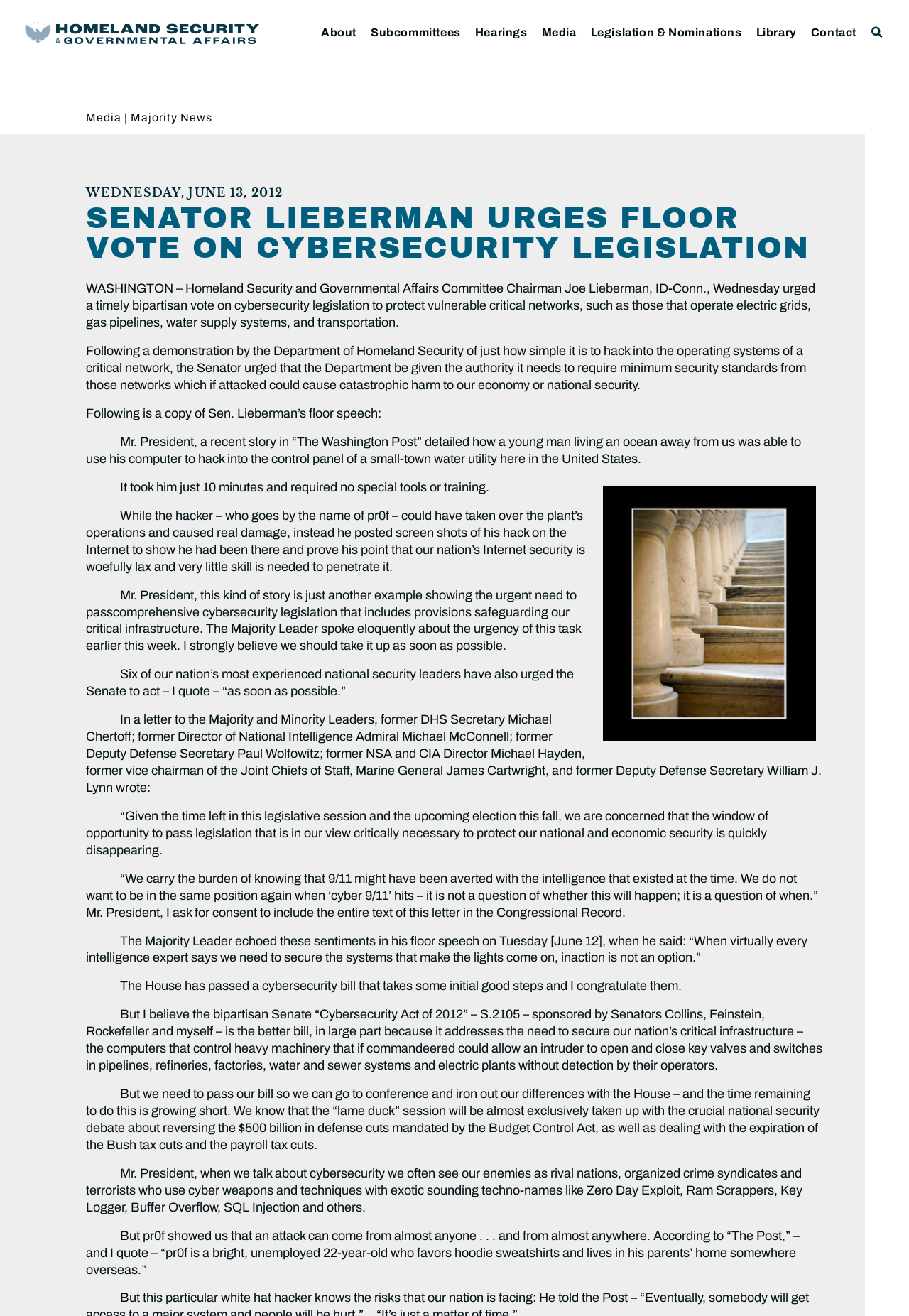Find the bounding box coordinates for the area you need to click to carry out the instruction: "Click Homeland Security & Governmental Affairs logo". The coordinates should be four float numbers between 0 and 1, indicated as [left, top, right, bottom].

[0.027, 0.016, 0.285, 0.033]